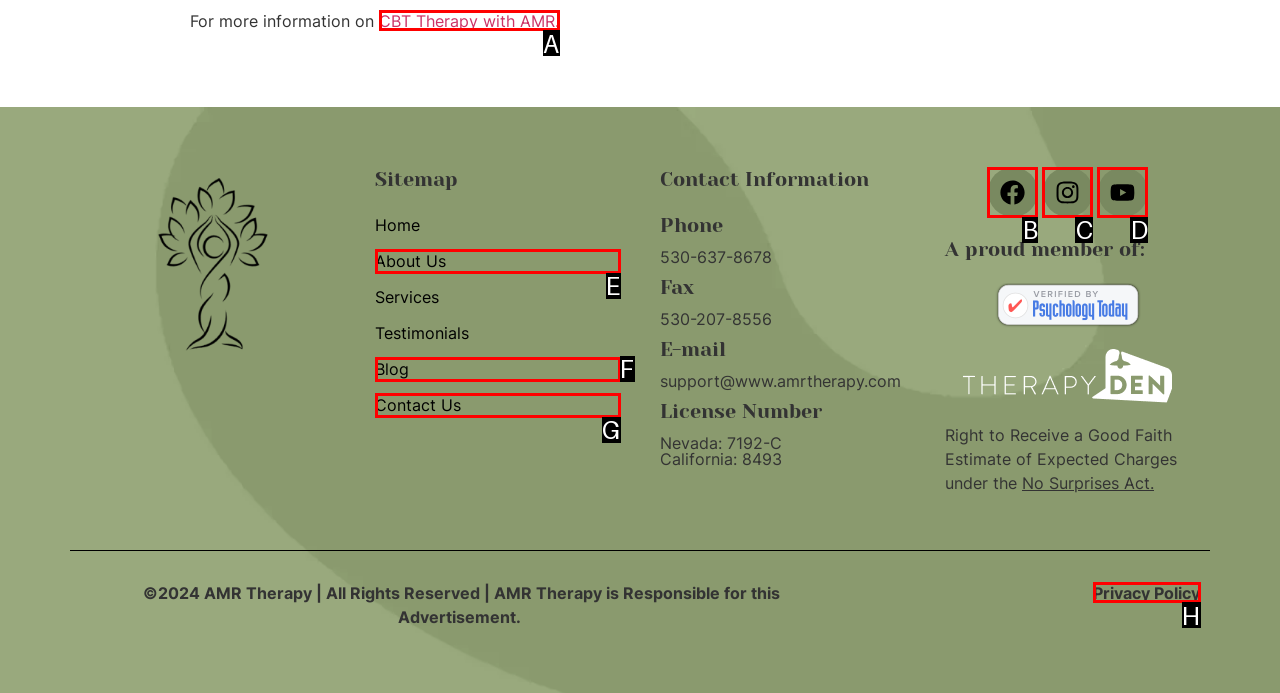Choose the HTML element that best fits the given description: About Us. Answer by stating the letter of the option.

E